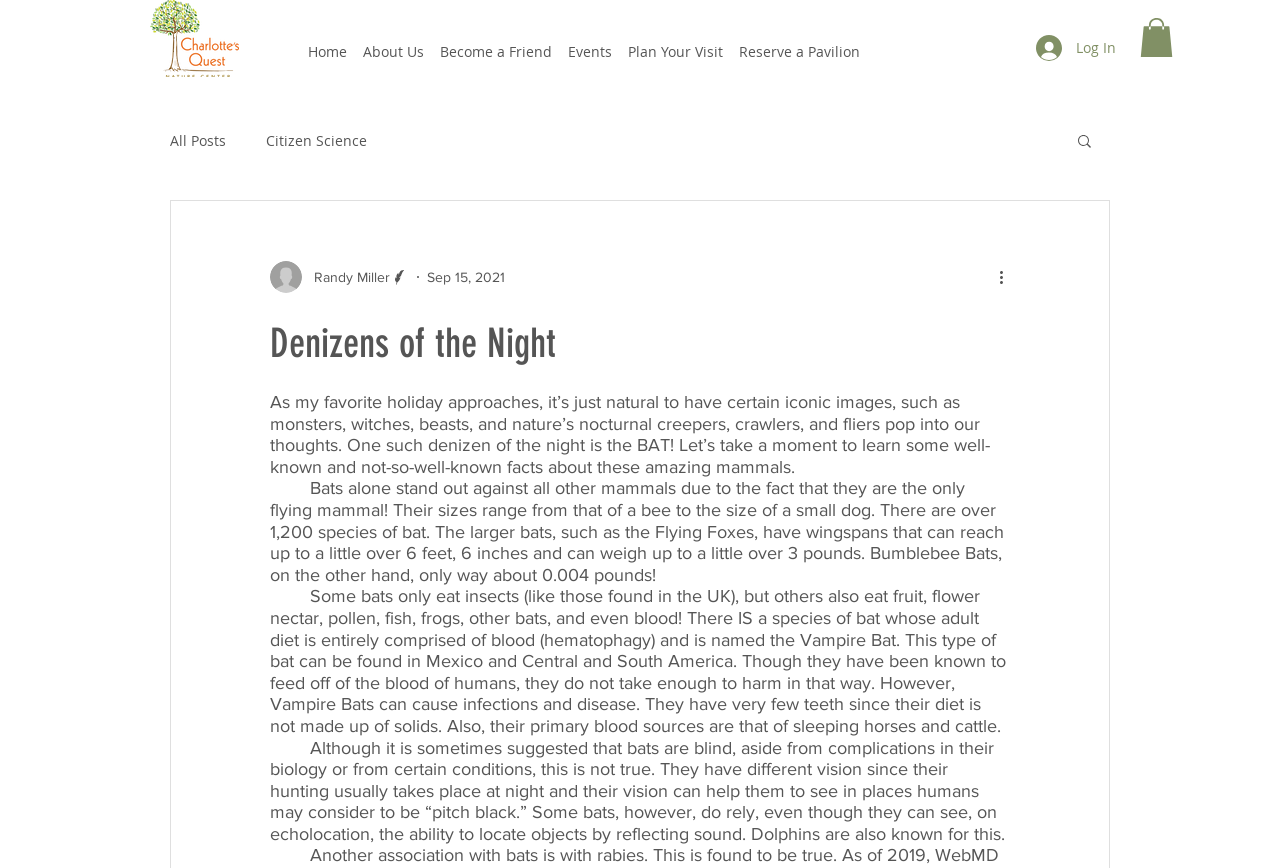Please give a one-word or short phrase response to the following question: 
What is the topic of the blog post?

Bats